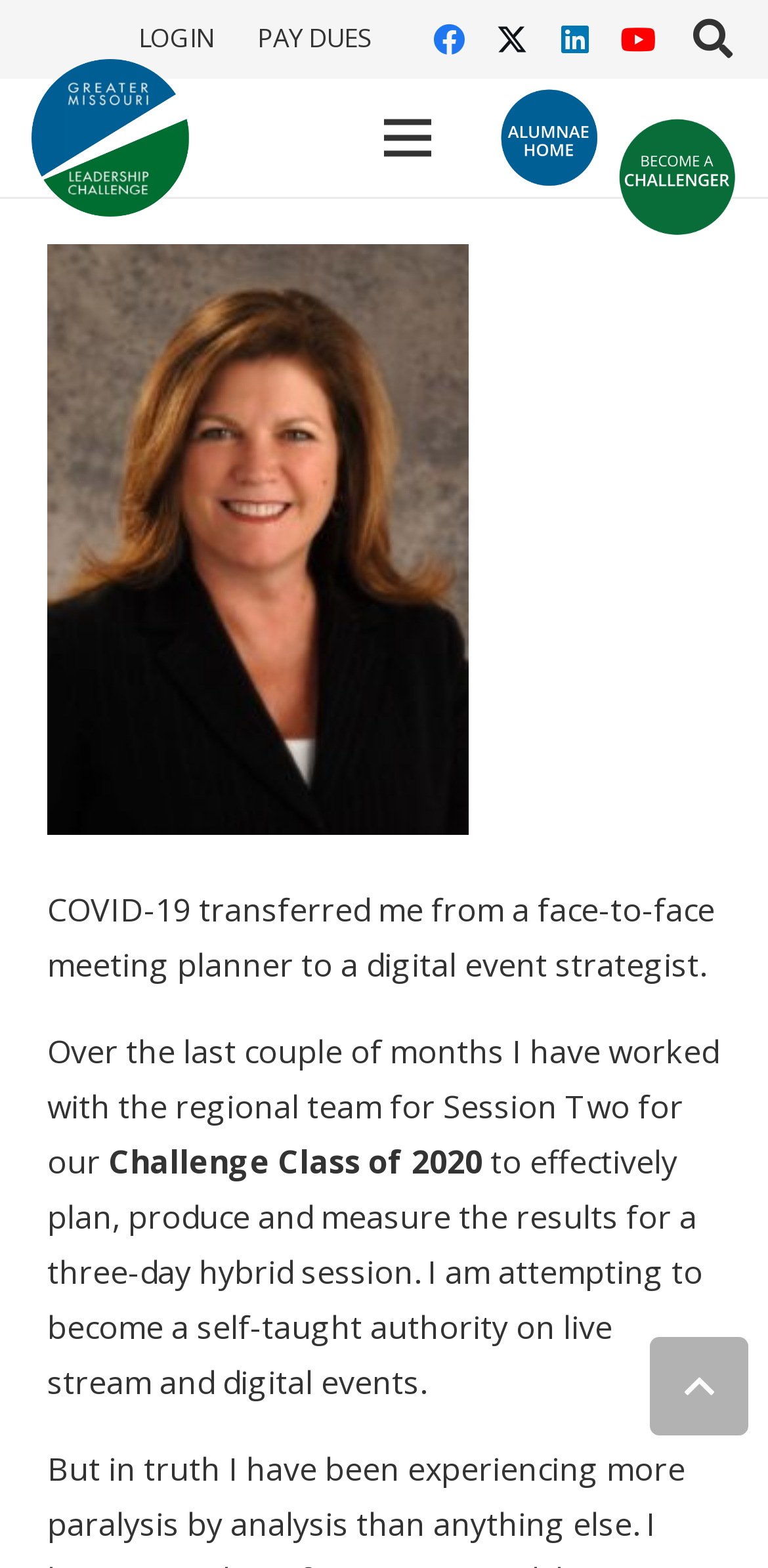How many links are there in the top section of the webpage?
Could you give a comprehensive explanation in response to this question?

I looked at the links in the top section of the webpage and counted five links with text 'LOGIN', 'PAY DUES', 'Facebook', 'Twitter', and 'LinkedIn'.